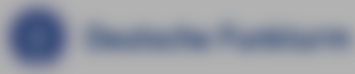Provide a comprehensive description of the image.

The image displays the logo of Deutsche Funkturm GmbH, characterized by a circular design in blue. This logo is prominently featured on the webpage dedicated to data privacy information, indicating the company's commitment to transparency regarding the handling of personal data. The design elements reflect the professional and modern identity of Deutsche Funkturm GmbH, reinforcing its role in telecommunications.